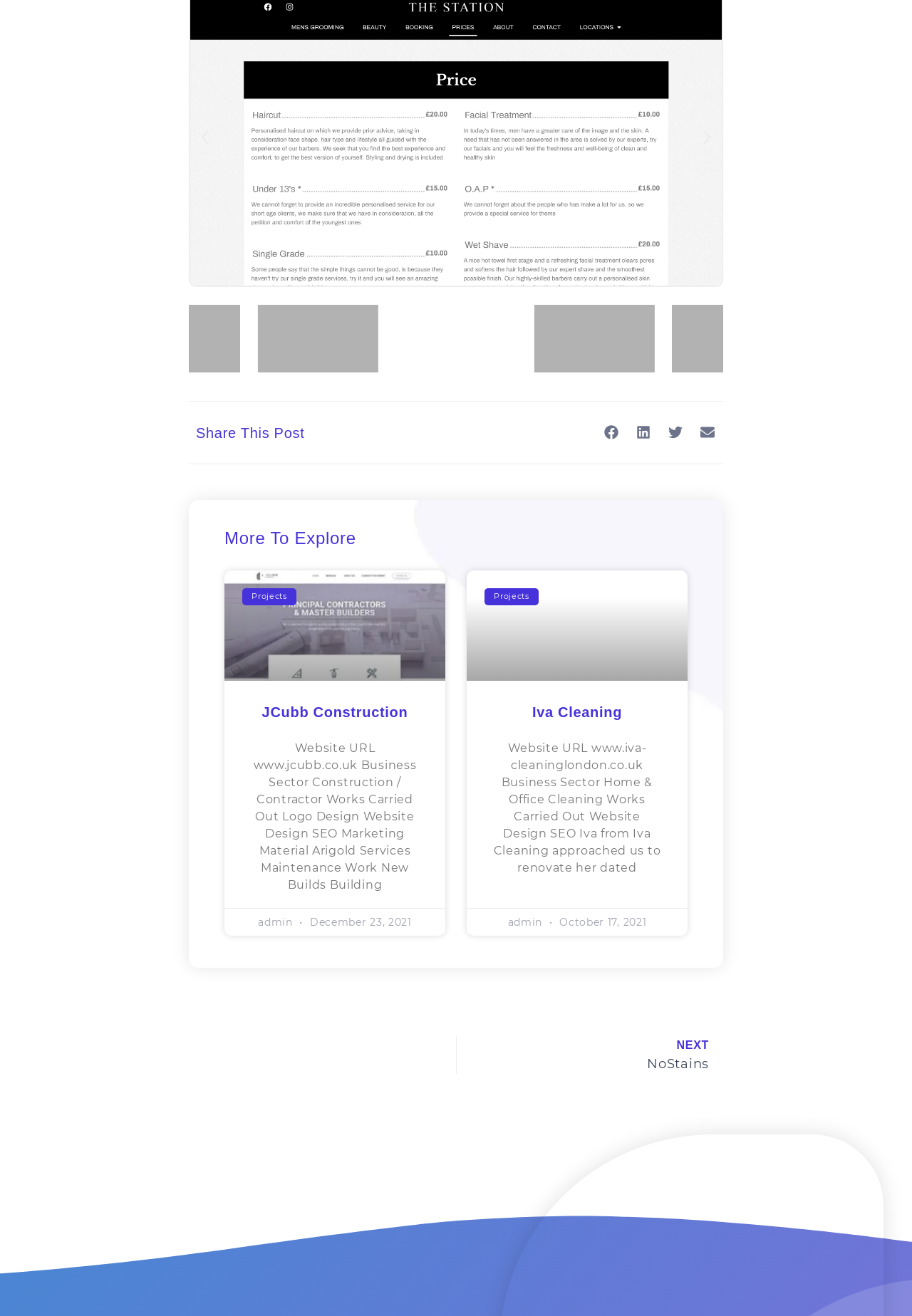Please identify the bounding box coordinates of the area I need to click to accomplish the following instruction: "Visit the JCubb Construction website".

[0.287, 0.535, 0.447, 0.547]